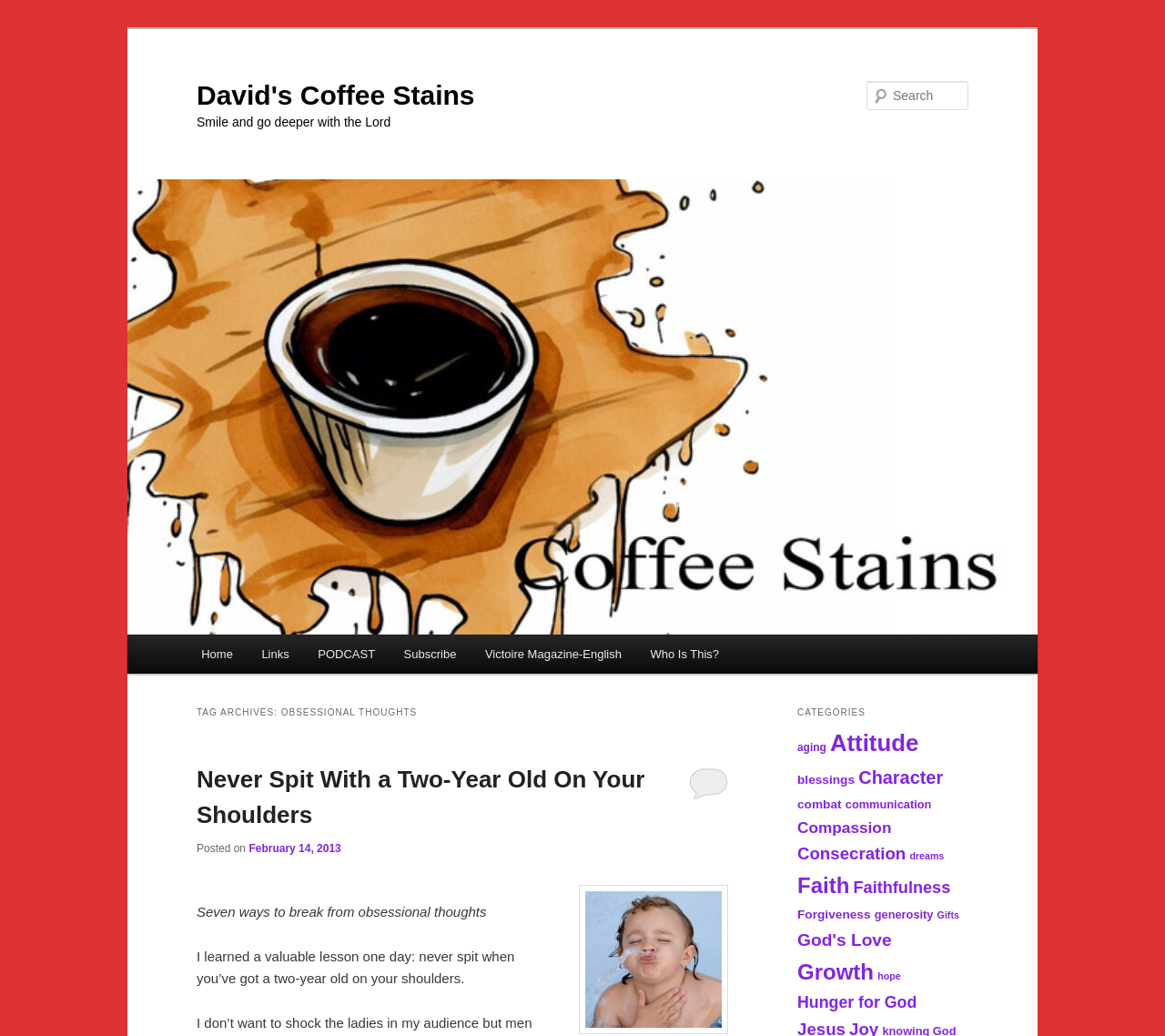Determine the main text heading of the webpage and provide its content.

David's Coffee Stains